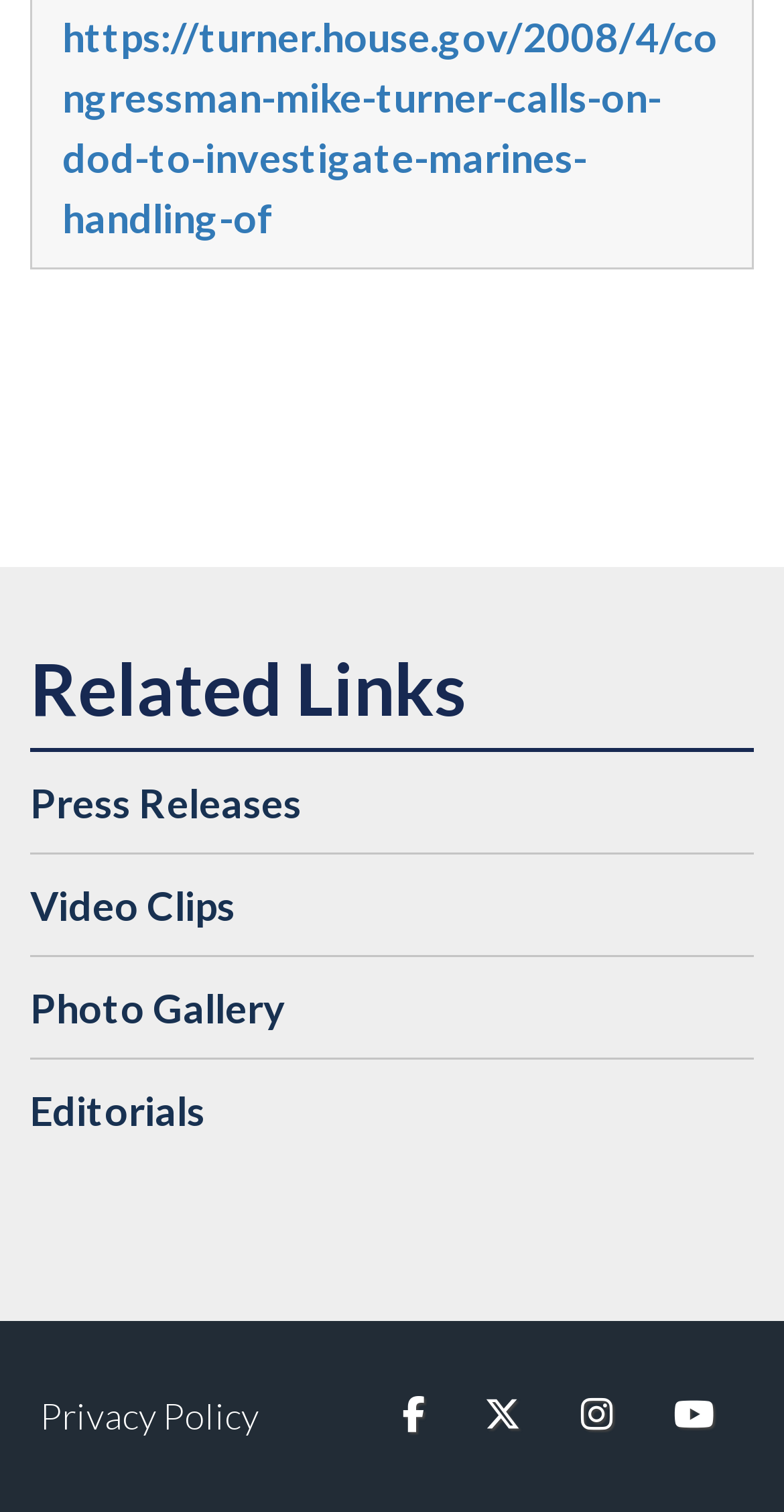Provide a single word or phrase answer to the question: 
How many links are in the footer section?

5